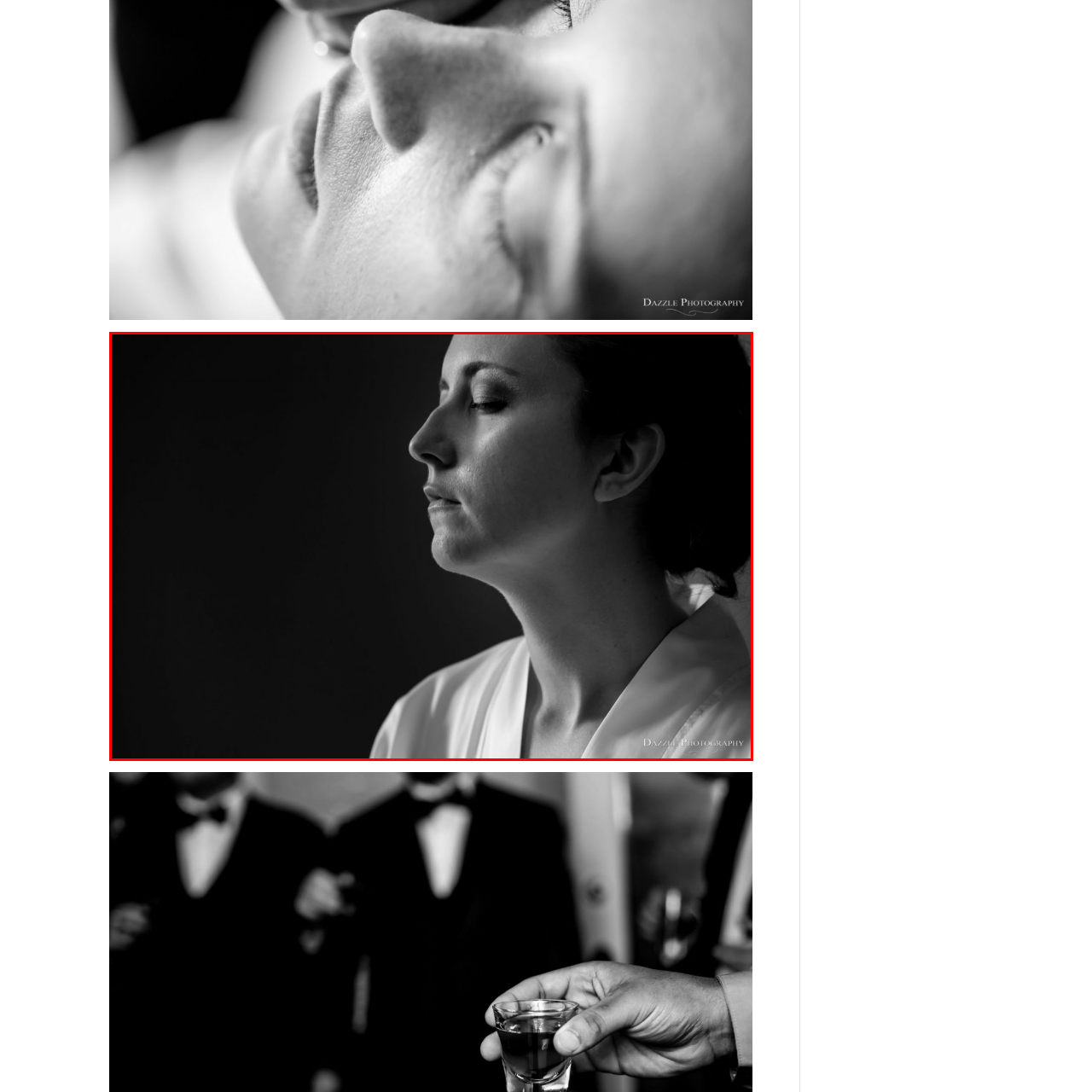Generate a comprehensive caption for the image section marked by the red box.

The image captures a serene moment of a woman in profile, her eyes gently closed, as if lost in thought or meditation. The soft lighting and the monochromatic palette create a striking contrast that emphasizes the contours of her face and the delicate features. She is wearing a simple, elegant robe that drapes softly around her shoulders, highlighting a sense of tranquility and grace. The background remains dark and subdued, allowing her figure to stand out prominently, evoking a feeling of calm and introspection. This composition beautifully conveys a moment of peace and contemplation, inviting viewers to reflect alongside her.